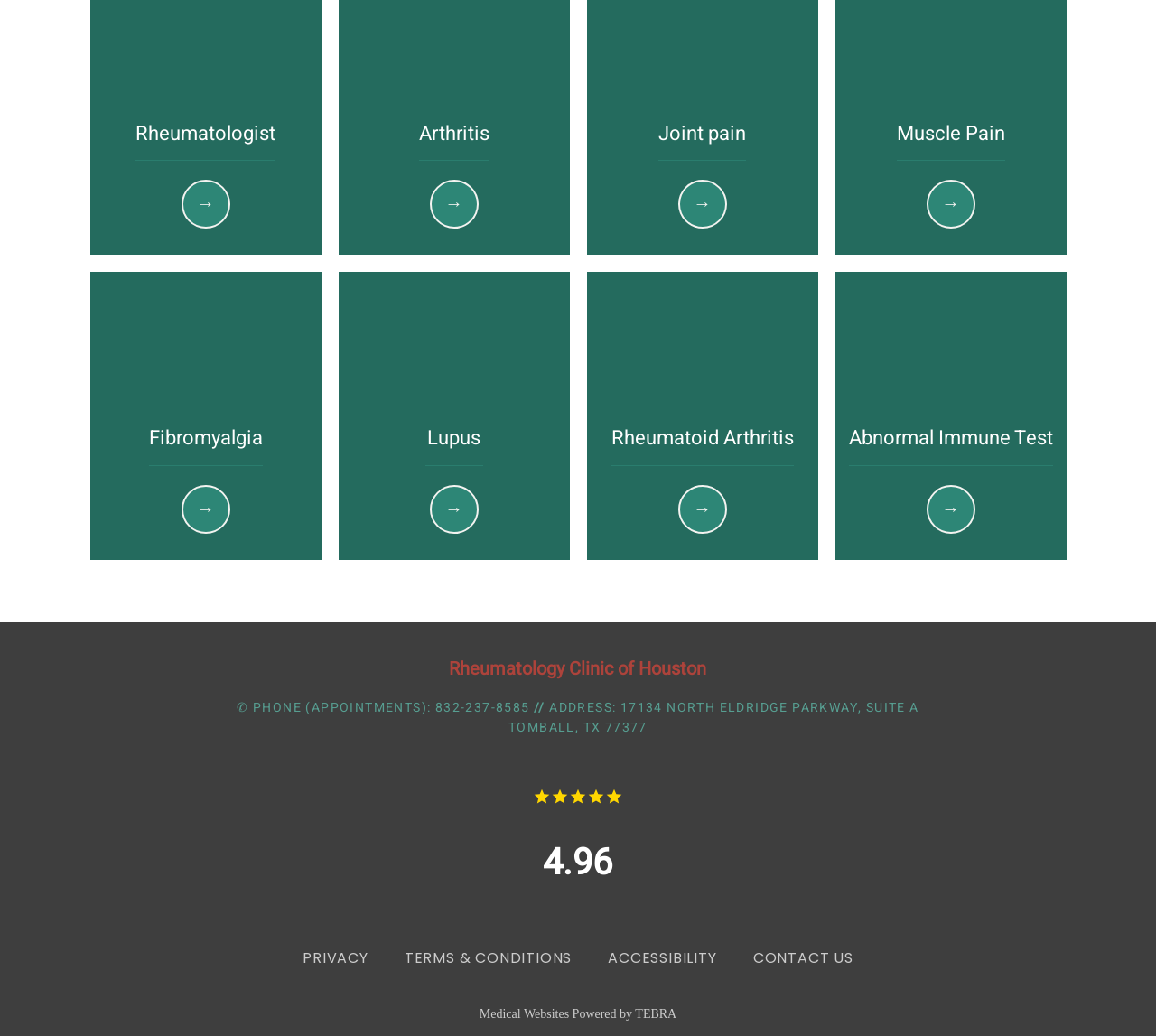Find and specify the bounding box coordinates that correspond to the clickable region for the instruction: "Call the Rheumatology Clinic of Houston".

[0.205, 0.665, 0.795, 0.722]